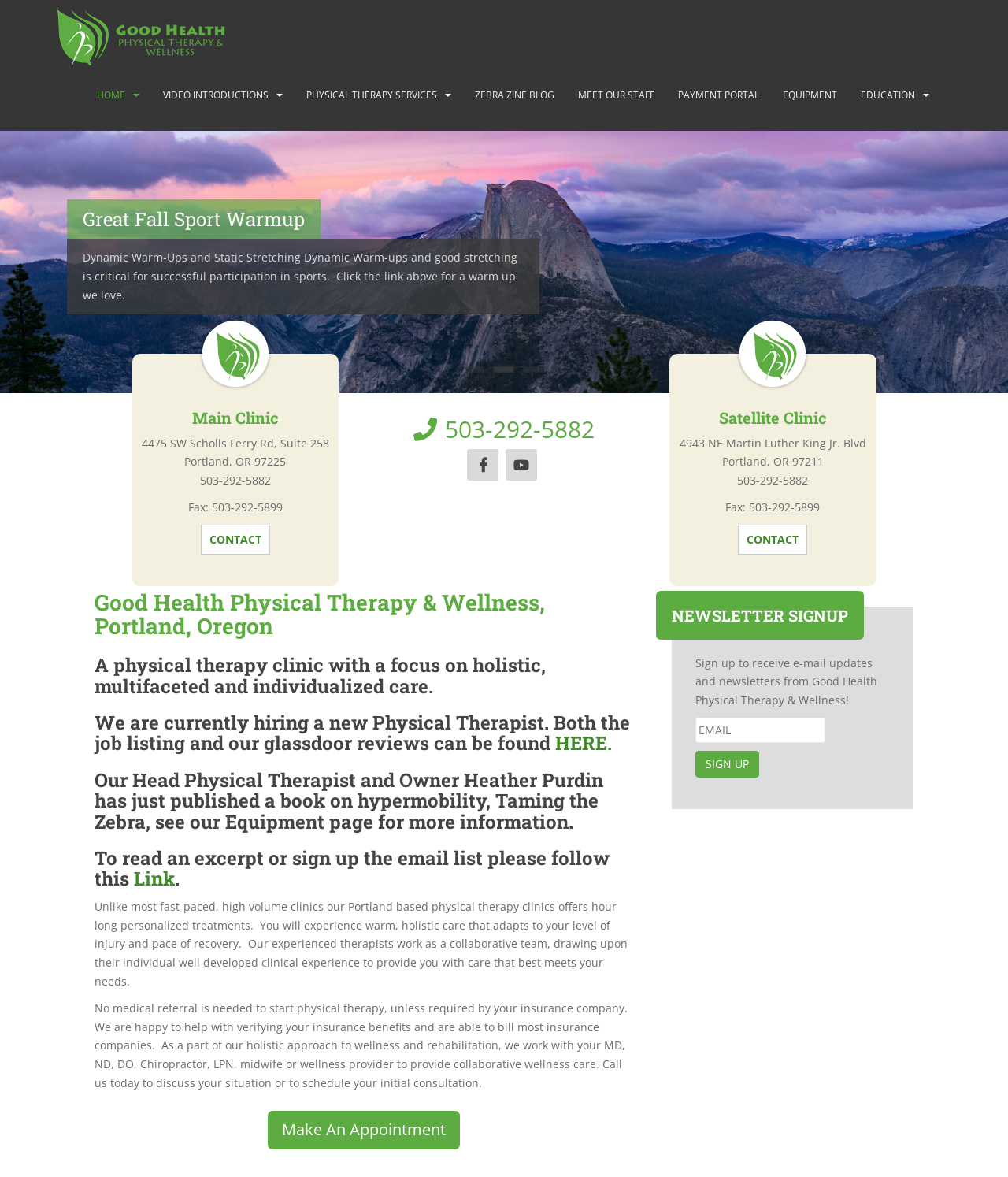Please determine the bounding box coordinates for the element that should be clicked to follow these instructions: "Click on the 'HOME' link".

[0.096, 0.068, 0.124, 0.094]